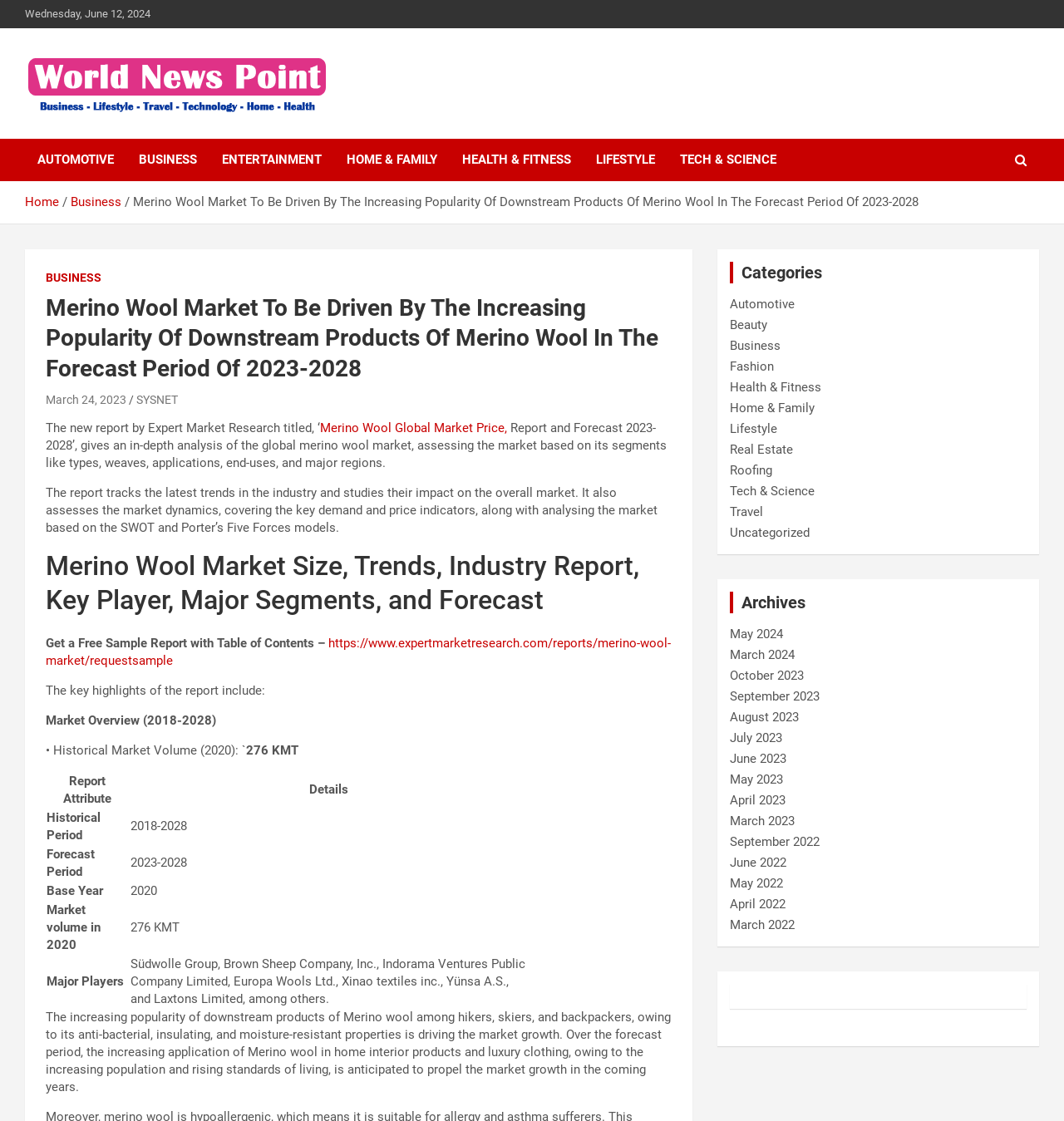Kindly determine the bounding box coordinates for the area that needs to be clicked to execute this instruction: "Click on the 'World News Point' link".

[0.023, 0.049, 0.312, 0.067]